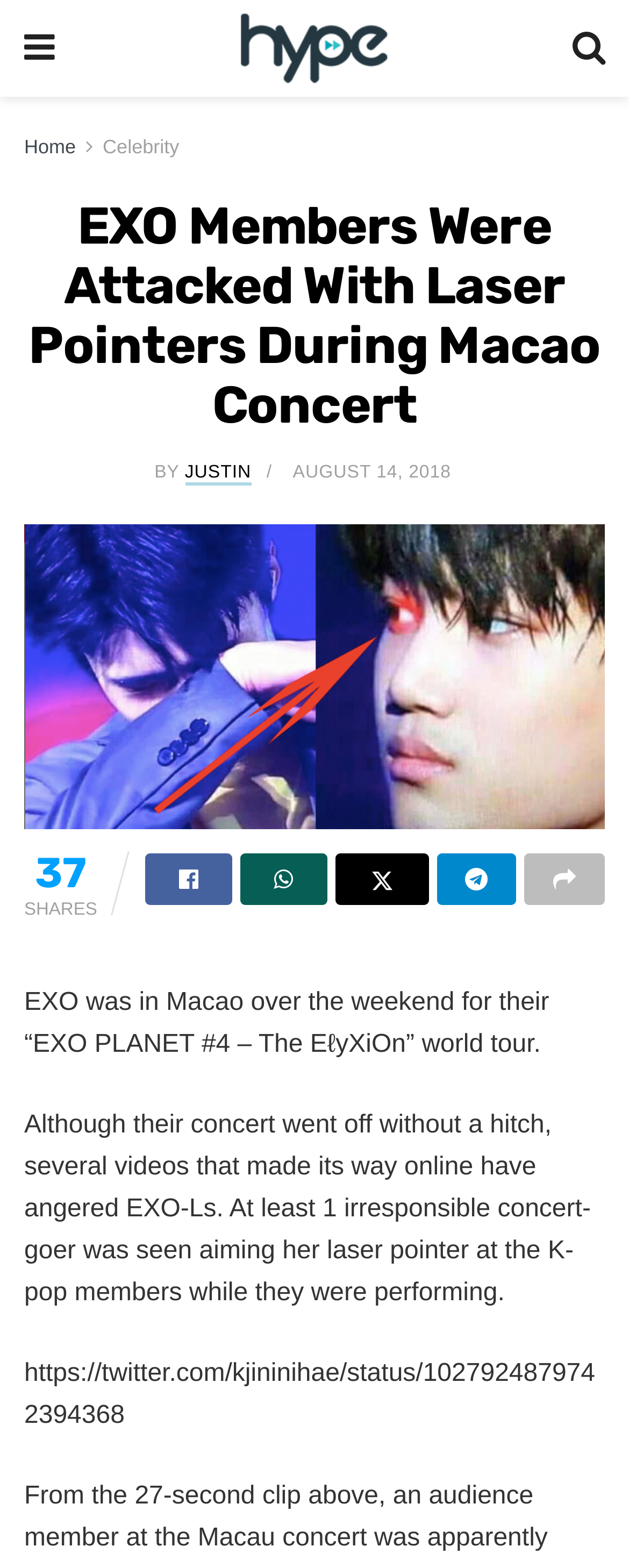Please specify the bounding box coordinates of the element that should be clicked to execute the given instruction: 'Share the article on social media'. Ensure the coordinates are four float numbers between 0 and 1, expressed as [left, top, right, bottom].

[0.532, 0.544, 0.681, 0.577]